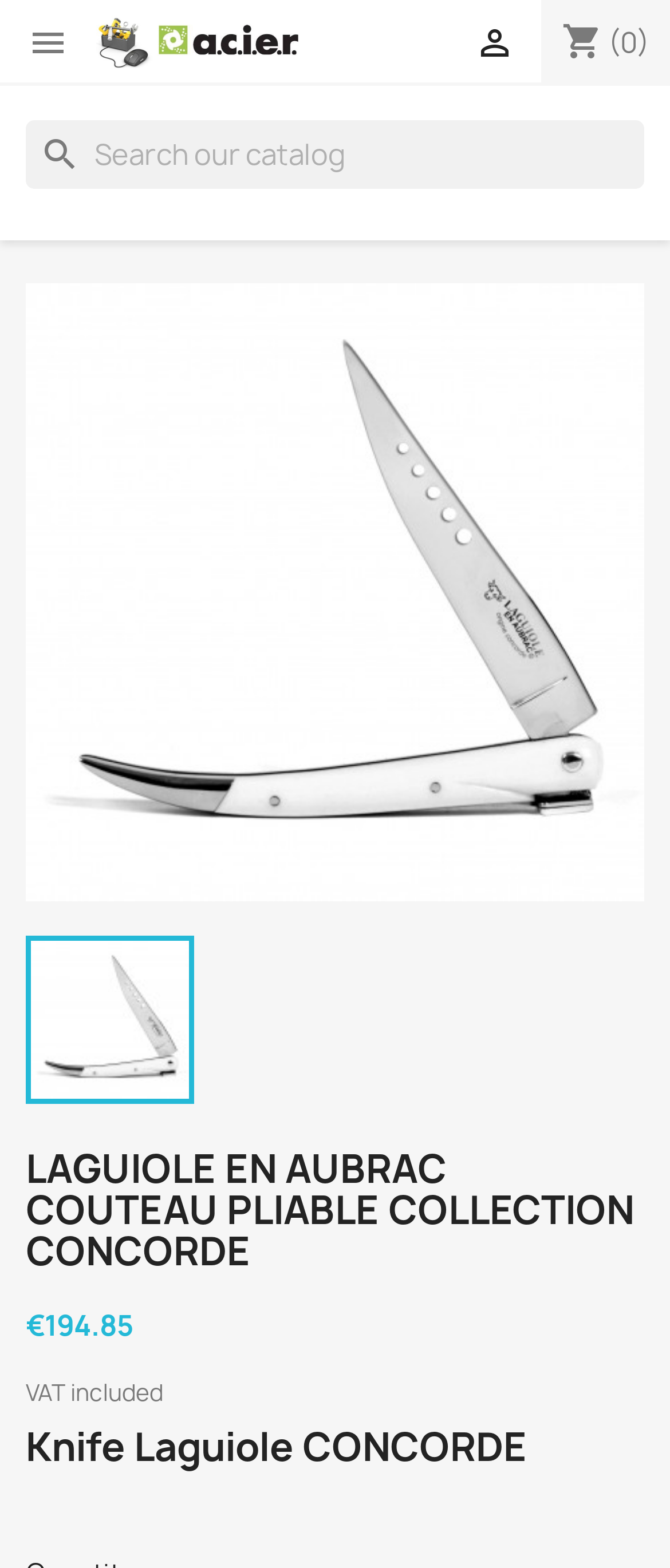Is the search bar required?
Please provide a single word or phrase as the answer based on the screenshot.

False